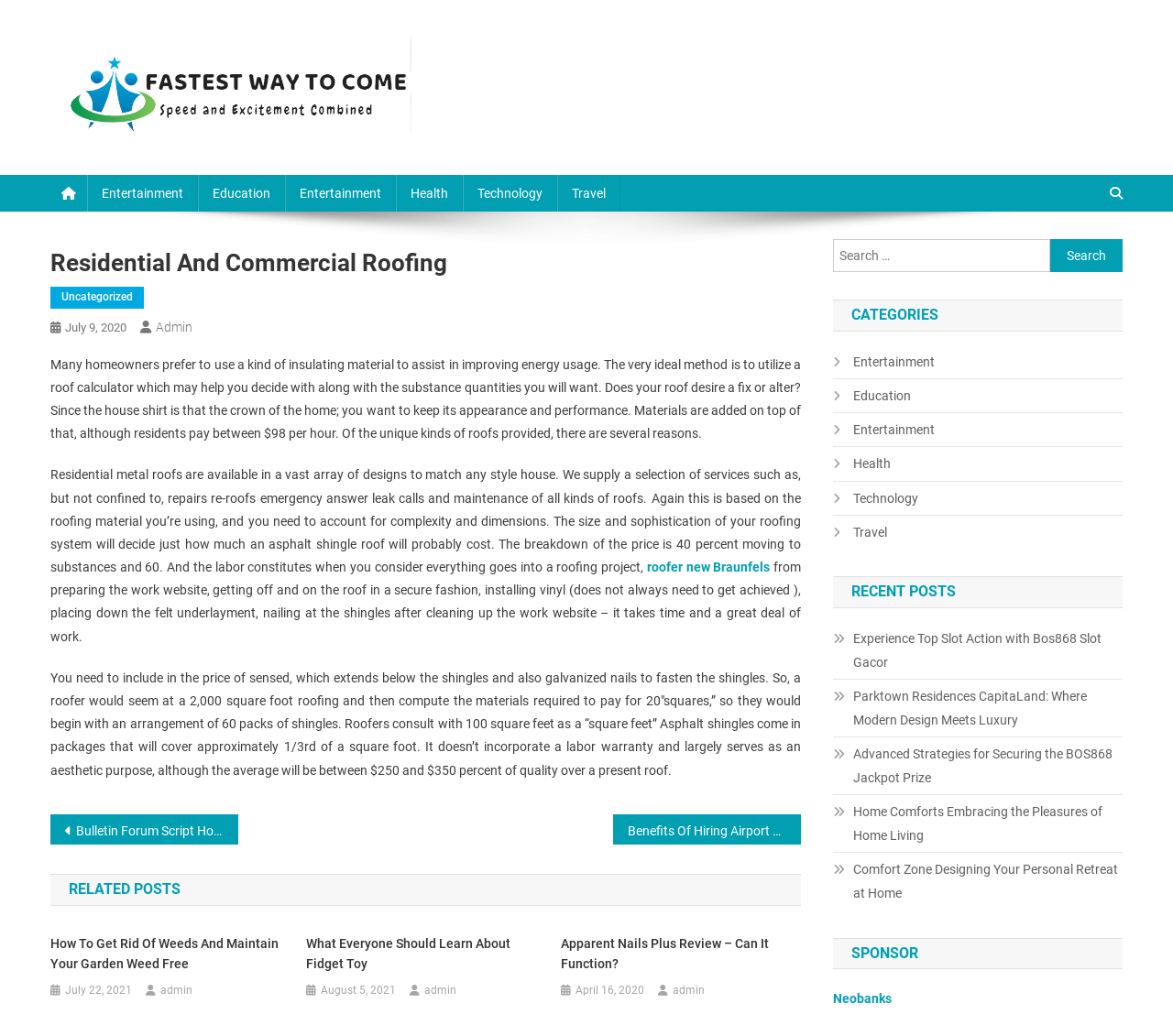Locate the bounding box coordinates of the clickable area needed to fulfill the instruction: "Read the 'Residential And Commercial Roofing' article".

[0.043, 0.24, 0.683, 0.773]